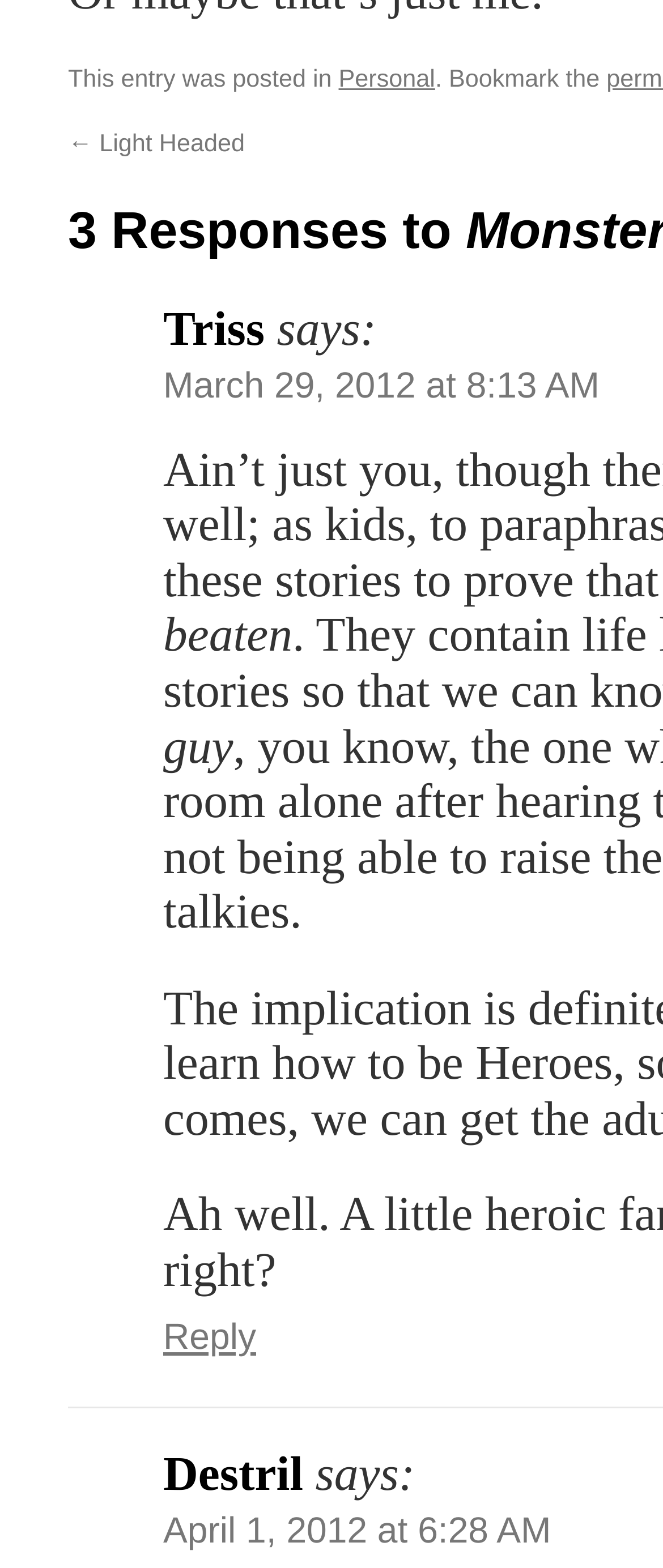Provide a single word or phrase to answer the given question: 
Who is the author of the post?

Not specified